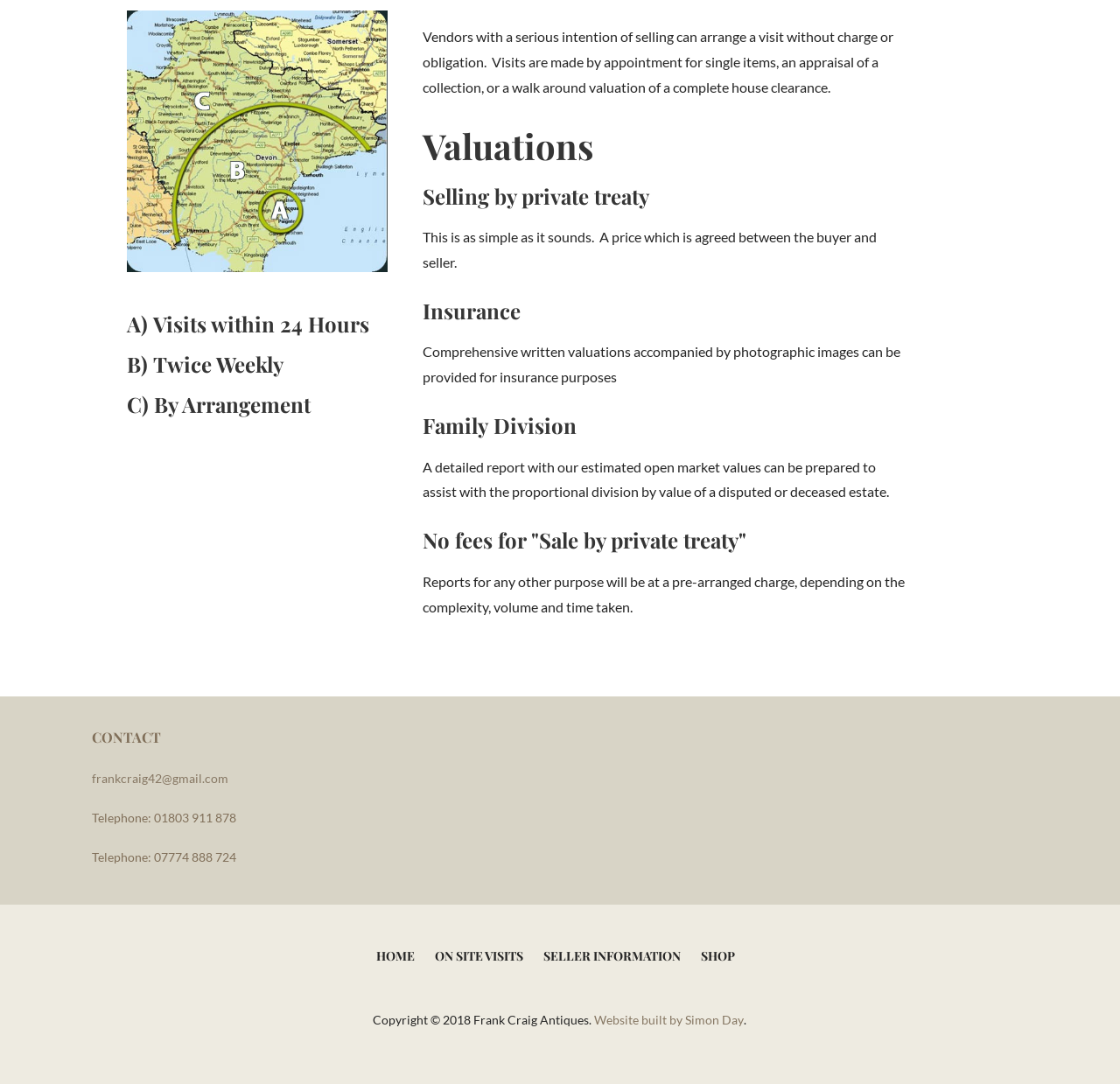Determine the bounding box coordinates for the UI element described. Format the coordinates as (top-left x, top-left y, bottom-right x, bottom-right y) and ensure all values are between 0 and 1. Element description: On Site Visits

[0.388, 0.874, 0.467, 0.894]